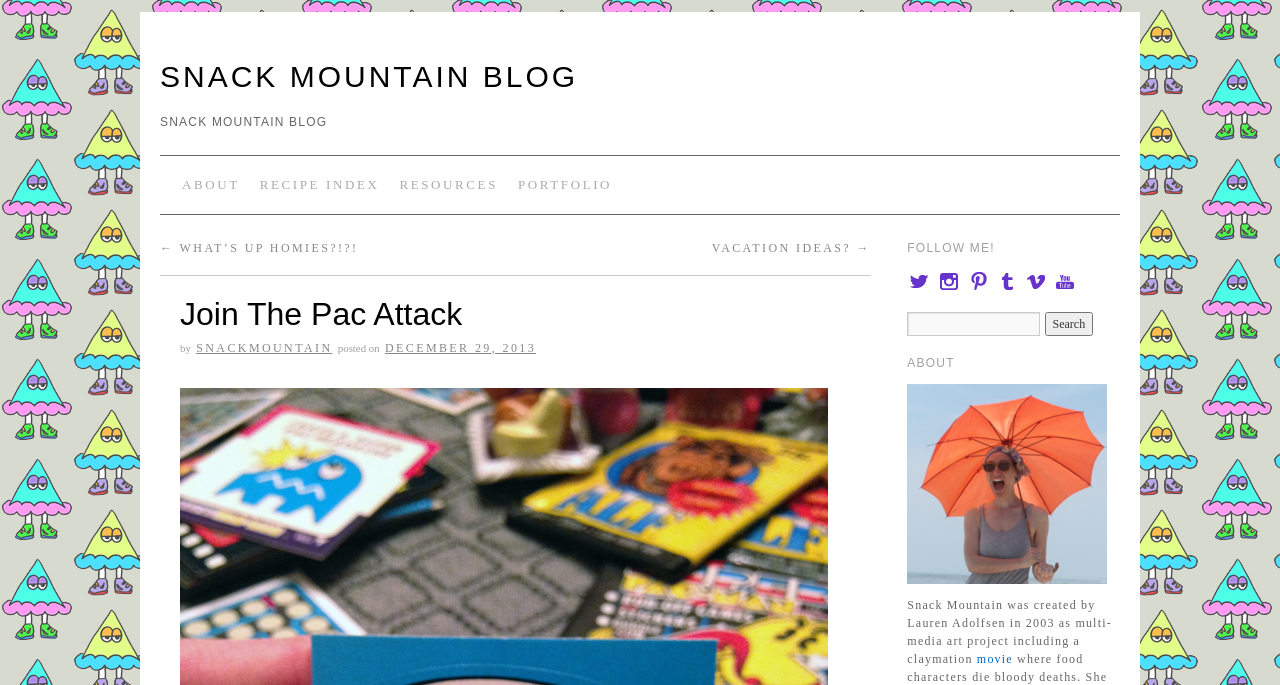Identify the bounding box coordinates for the region to click in order to carry out this instruction: "Search for something". Provide the coordinates using four float numbers between 0 and 1, formatted as [left, top, right, bottom].

[0.709, 0.455, 0.813, 0.491]